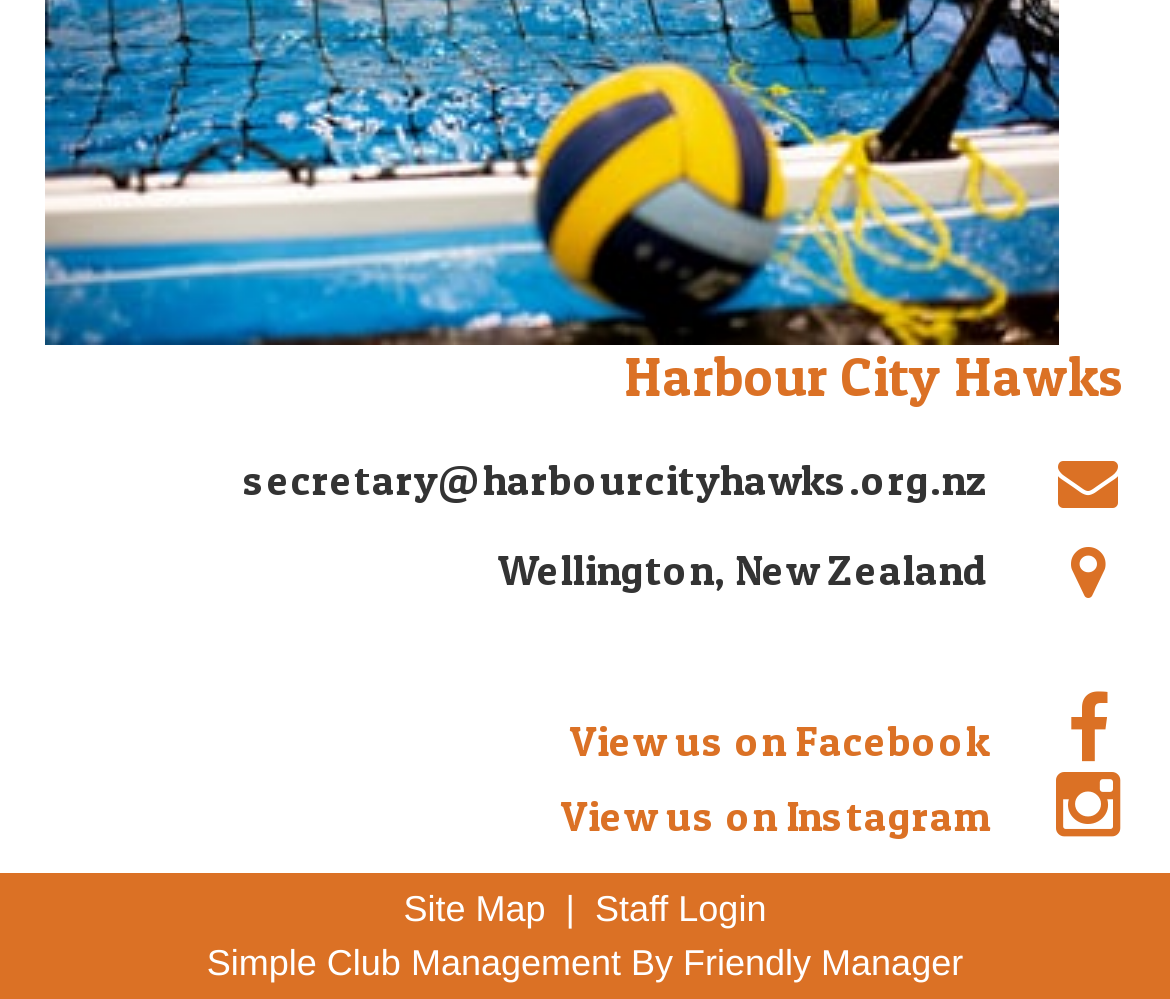Please give a concise answer to this question using a single word or phrase: 
How many navigation links are there?

3